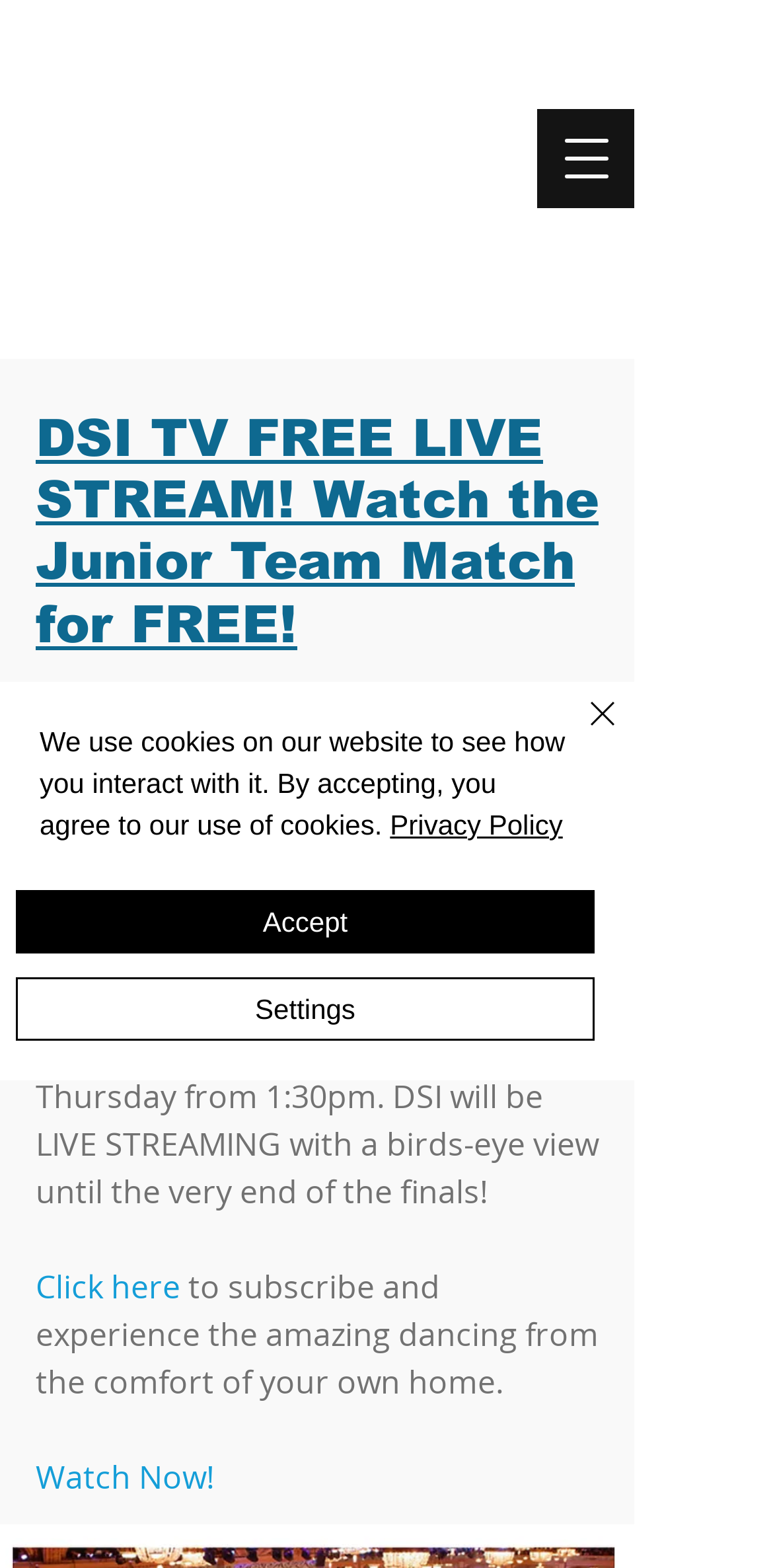Determine the bounding box coordinates (top-left x, top-left y, bottom-right x, bottom-right y) of the UI element described in the following text: aria-label="Open navigation menu"

[0.695, 0.07, 0.823, 0.133]